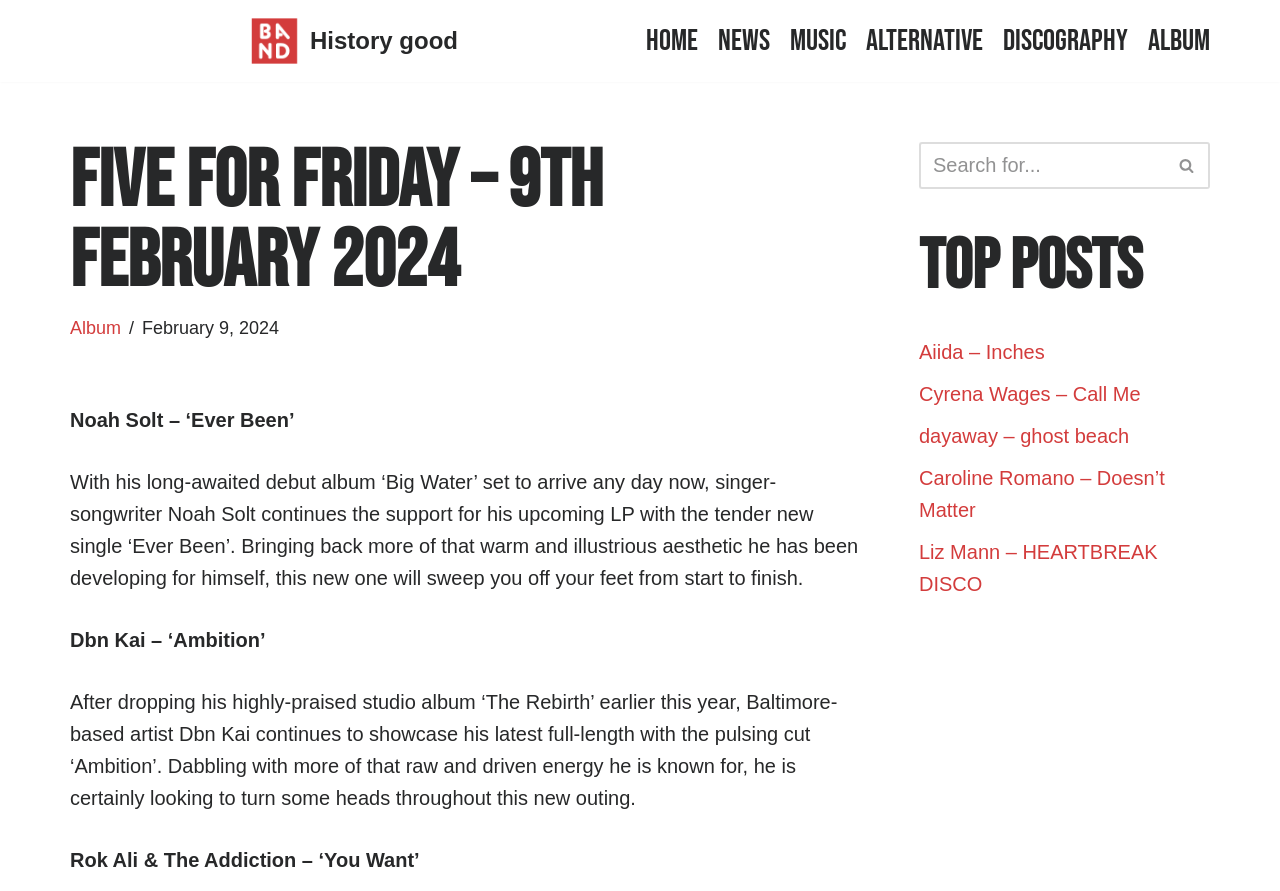Determine the bounding box coordinates for the HTML element described here: "What century was beowulf written".

None